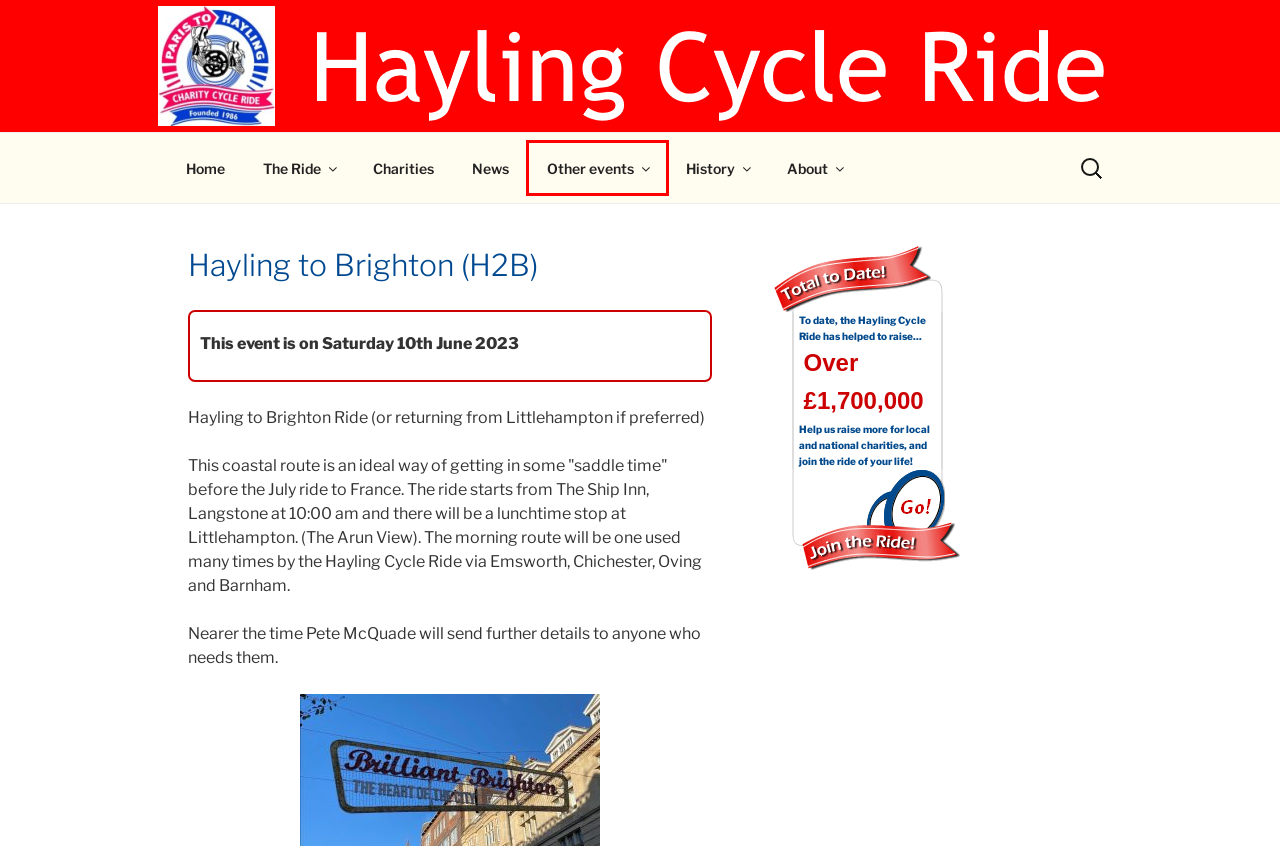Given a screenshot of a webpage with a red bounding box around an element, choose the most appropriate webpage description for the new page displayed after clicking the element within the bounding box. Here are the candidates:
A. Hayling Cycle Ride – Join us!
B. Charities – Hayling Cycle Ride
C. The organisation – Hayling Cycle Ride
D. History – Hayling Cycle Ride
E. Hayling Cycle Ride entry form – Hayling Cycle Ride
F. Other local rides – Hayling Cycle Ride
G. Payment details – Hayling Cycle Ride
H. Other events – Hayling Cycle Ride

H